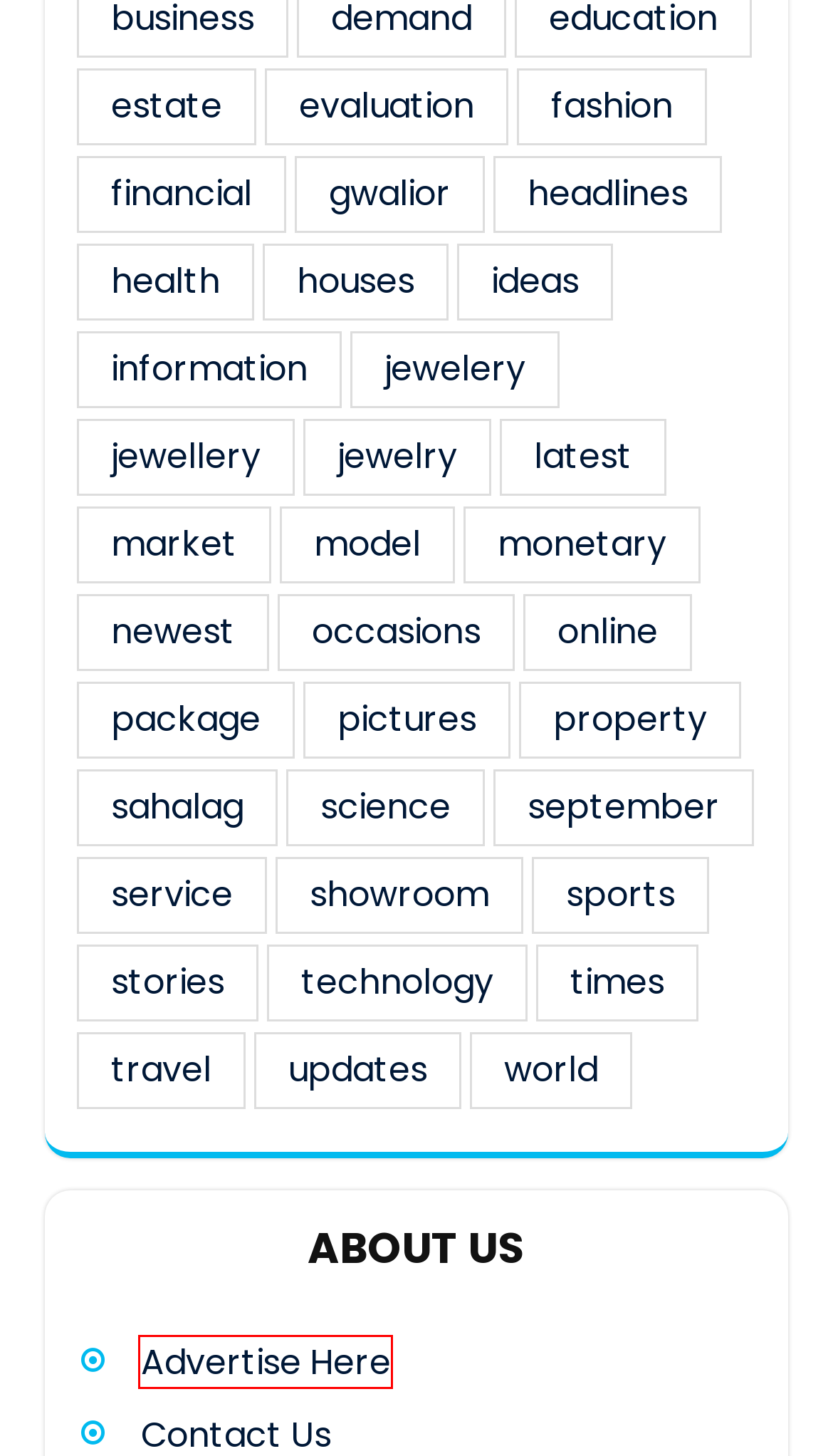After examining the screenshot of a webpage with a red bounding box, choose the most accurate webpage description that corresponds to the new page after clicking the element inside the red box. Here are the candidates:
A. model Archives - 1Pondo
B. property Archives - 1Pondo
C. Advertise Here - 1Pondo
D. package Archives - 1Pondo
E. service Archives - 1Pondo
F. financial Archives - 1Pondo
G. occasions Archives - 1Pondo
H. stories Archives - 1Pondo

C